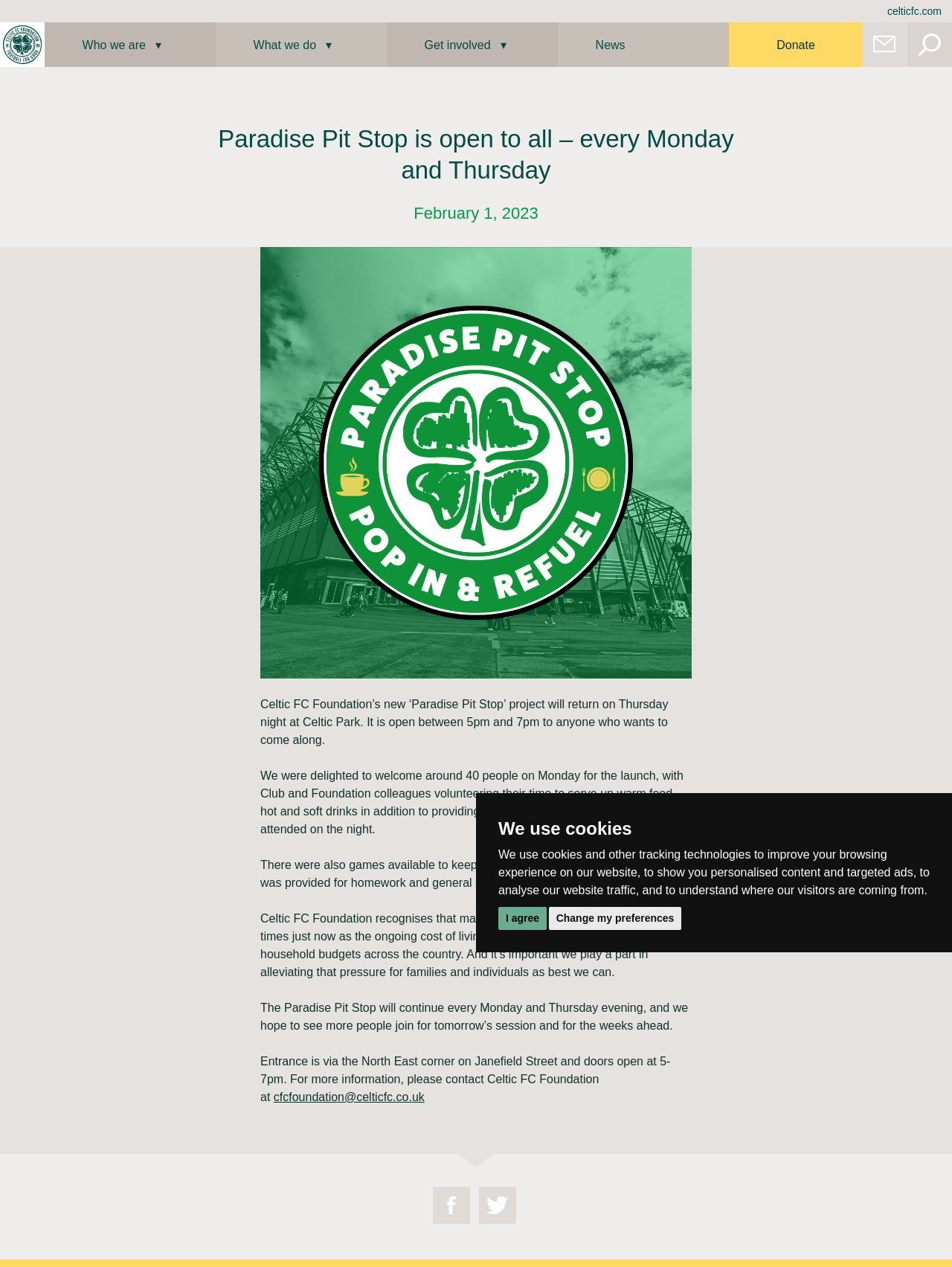Identify the text that serves as the heading for the webpage and generate it.

We use cookies